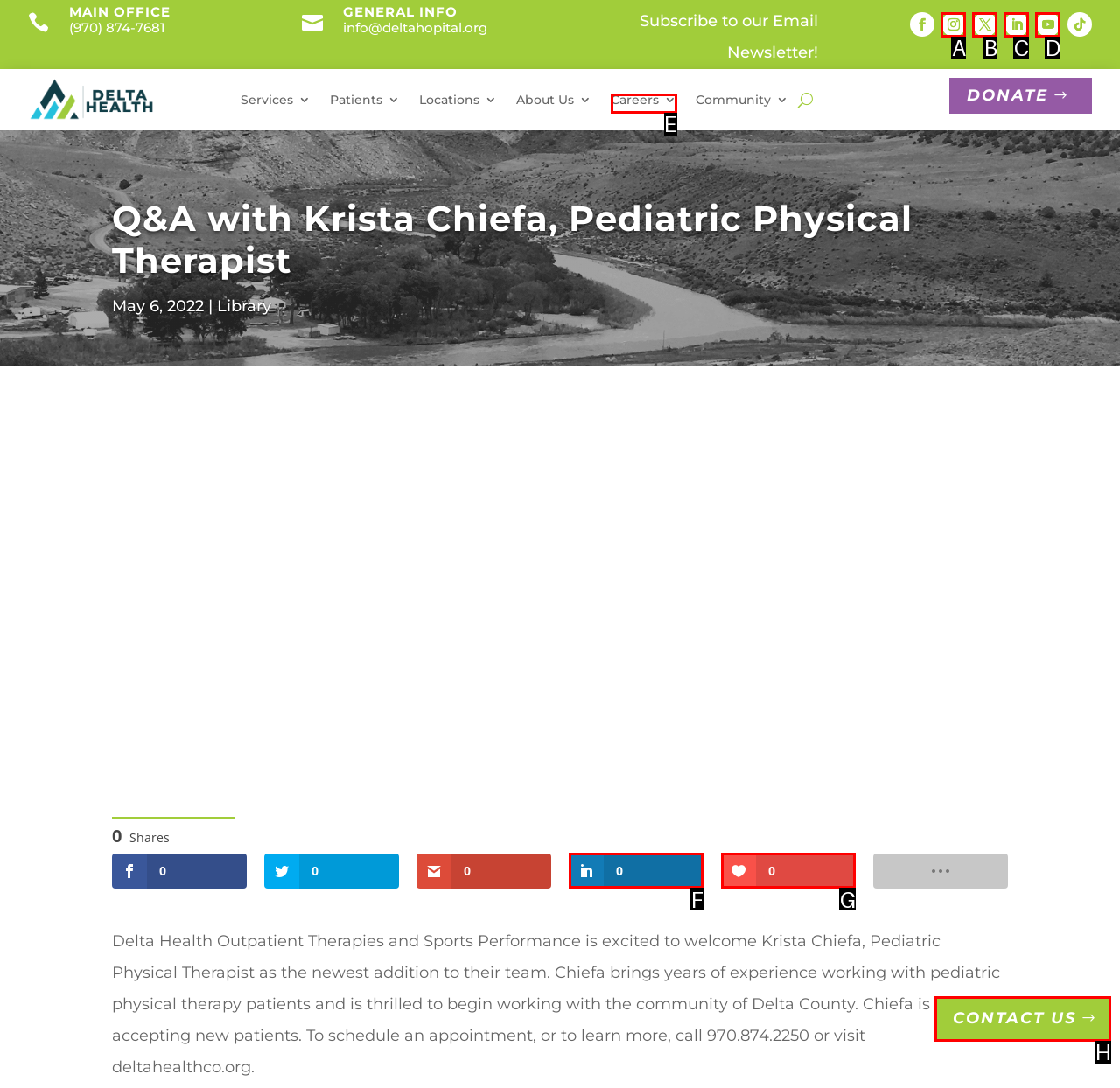Show which HTML element I need to click to perform this task: Share the article on Facebook Answer with the letter of the correct choice.

None